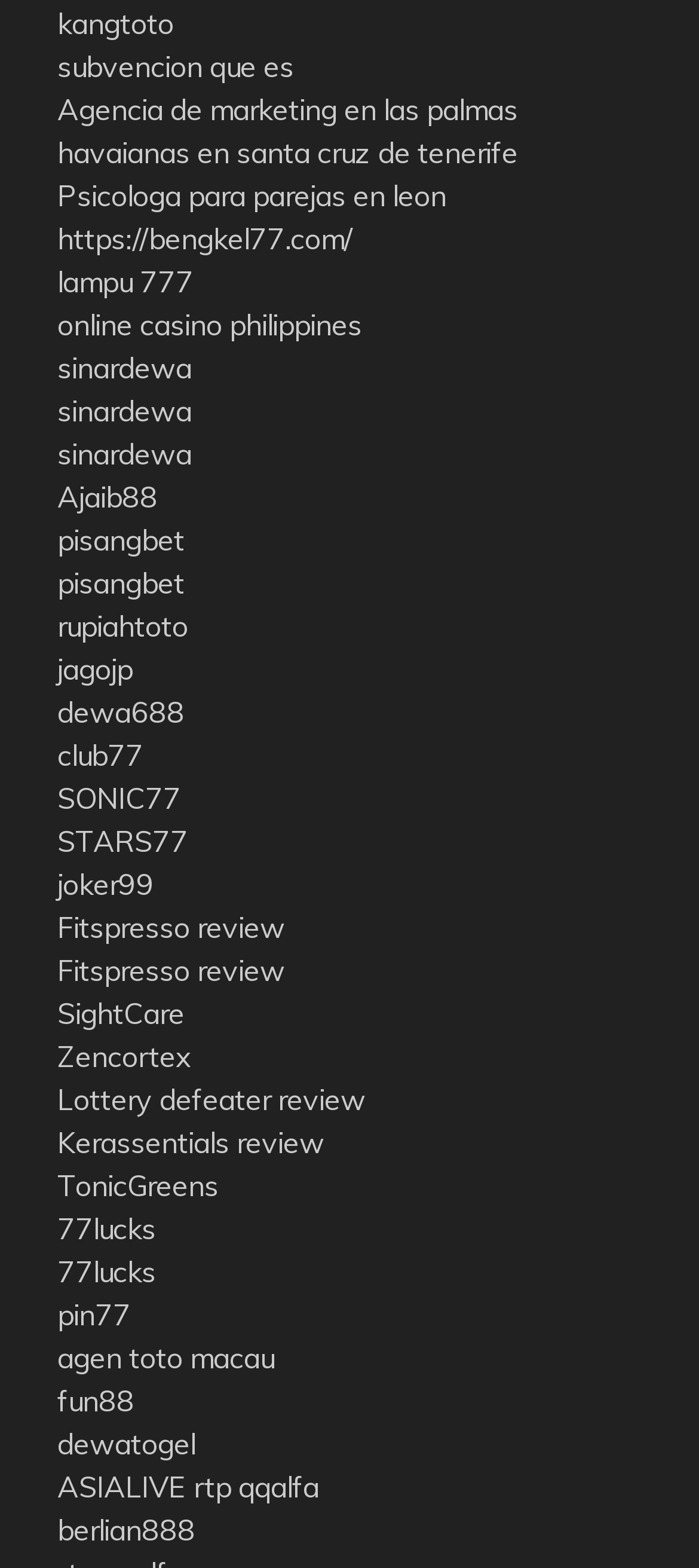Can you specify the bounding box coordinates for the region that should be clicked to fulfill this instruction: "check out Agencia de marketing en las palmas".

[0.082, 0.059, 0.741, 0.082]